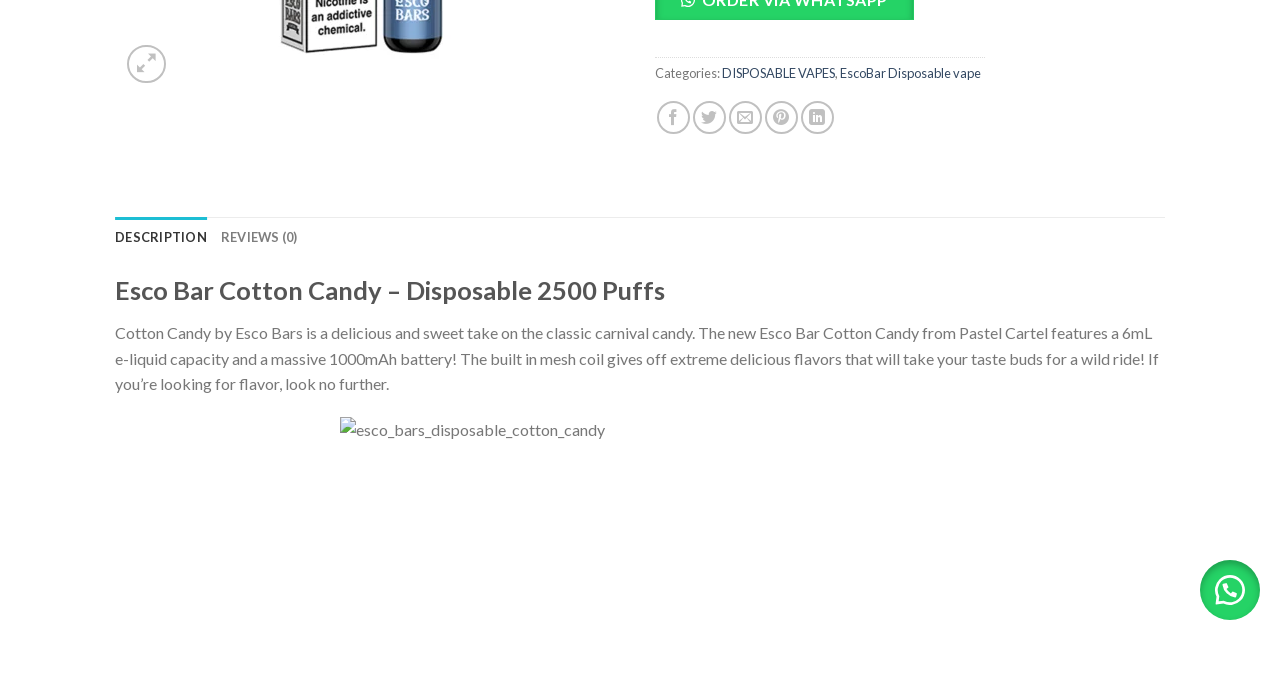Determine the bounding box coordinates of the UI element described by: "DISPOSABLE VAPES".

[0.564, 0.095, 0.652, 0.118]